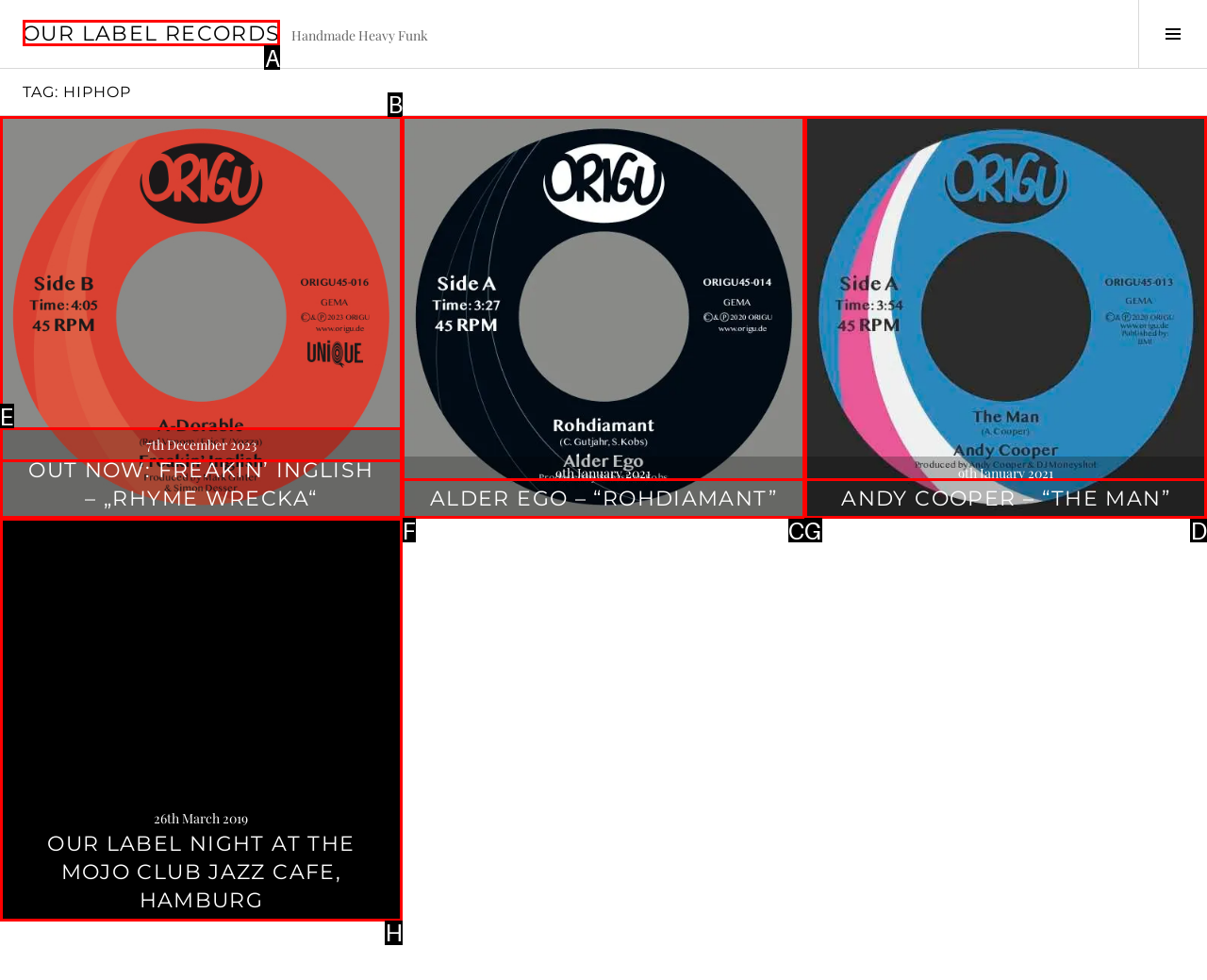For the instruction: Click on 'OUR LABEL RECORDS', determine the appropriate UI element to click from the given options. Respond with the letter corresponding to the correct choice.

A